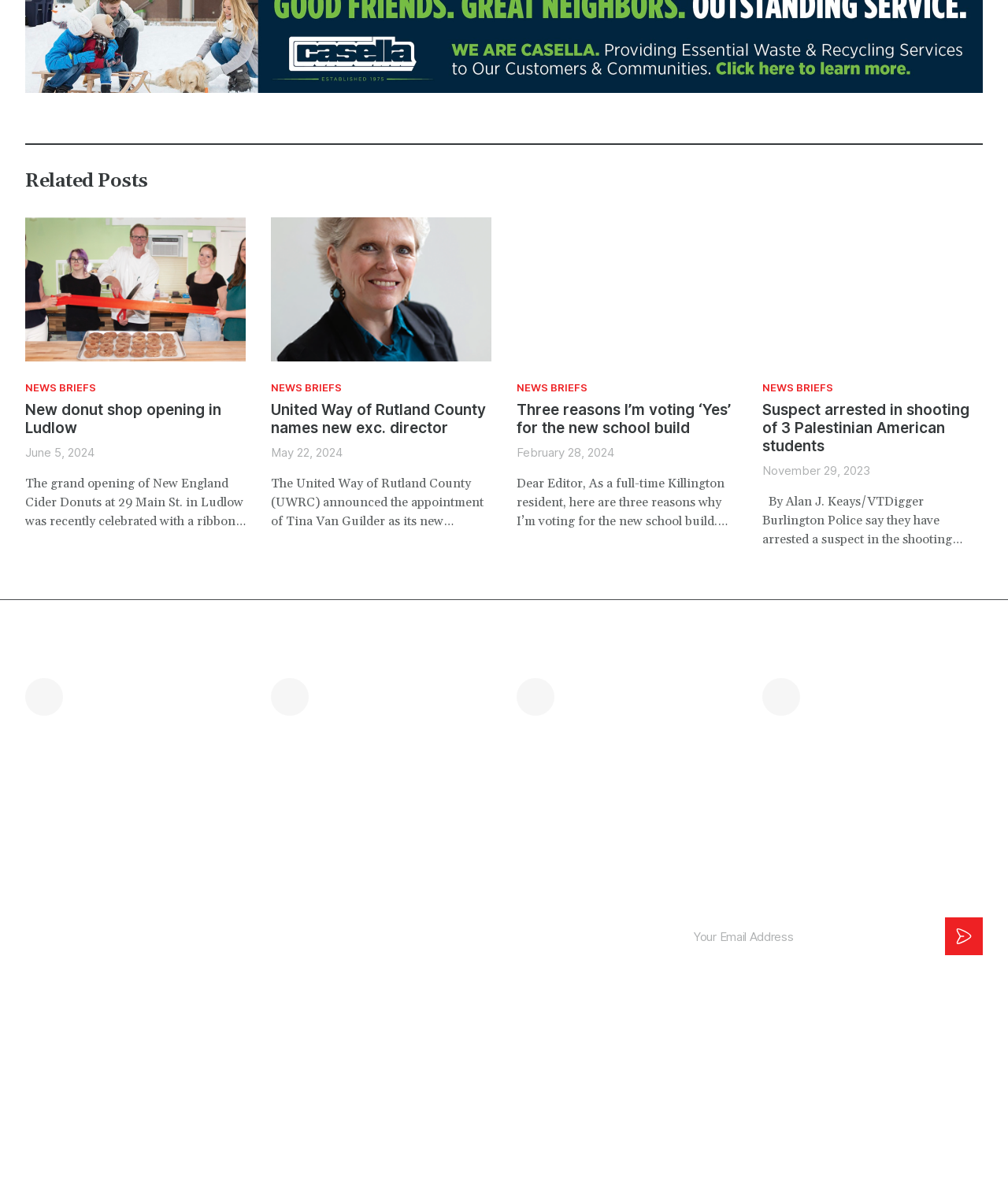What is the phone number to call for more information?
Please elaborate on the answer to the question with detailed information.

I found the answer by looking at the section 'Call Us Today' and reading the phone number provided, which is (802) 422-2399.